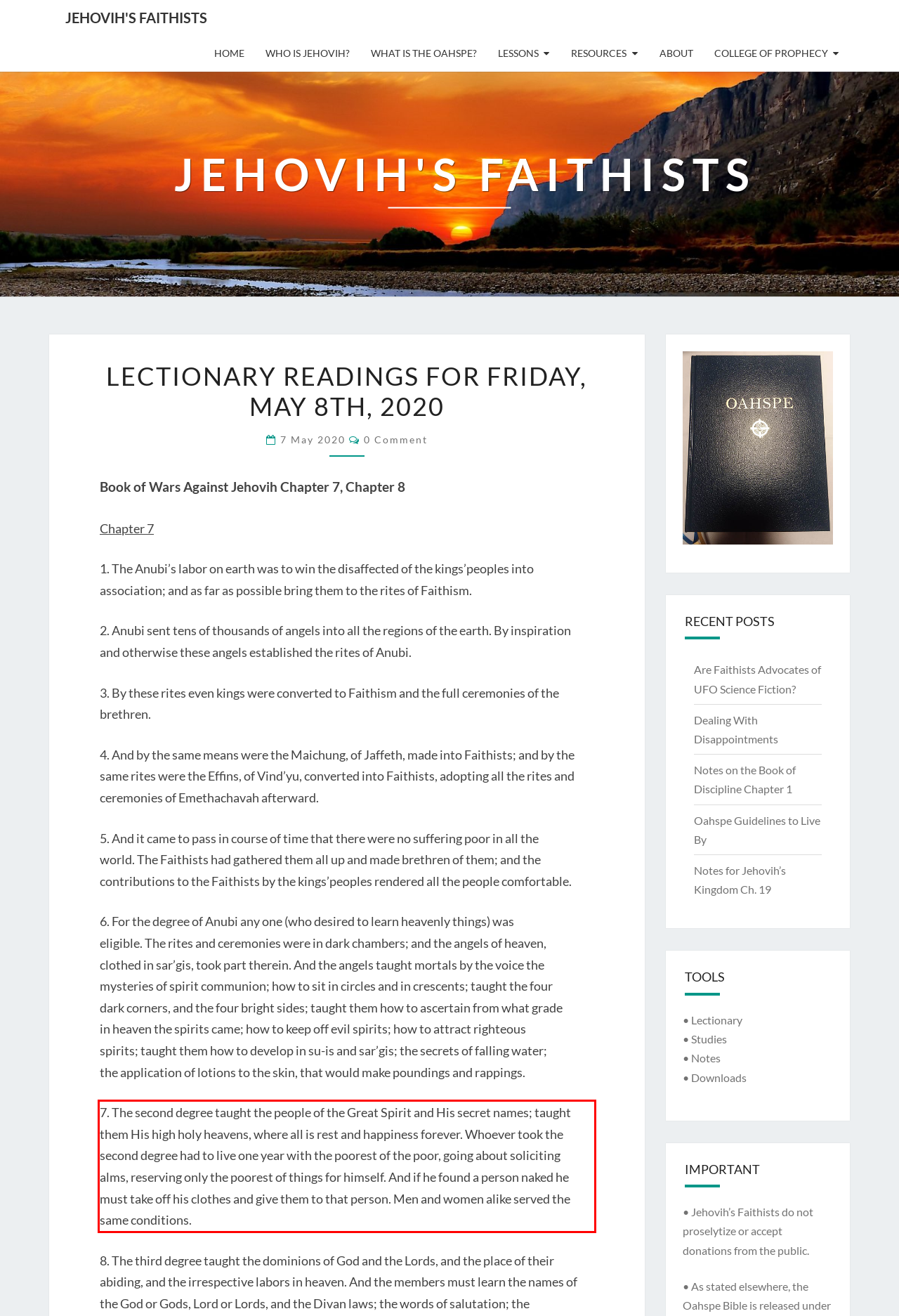Given a screenshot of a webpage, locate the red bounding box and extract the text it encloses.

7. The second degree taught the people of the Great Spirit and His secret names; taught them His high holy heavens, where all is rest and happiness forever. Whoever took the second degree had to live one year with the poorest of the poor, going about soliciting alms, reserving only the poorest of things for himself. And if he found a person naked he must take off his clothes and give them to that person. Men and women alike served the same conditions.